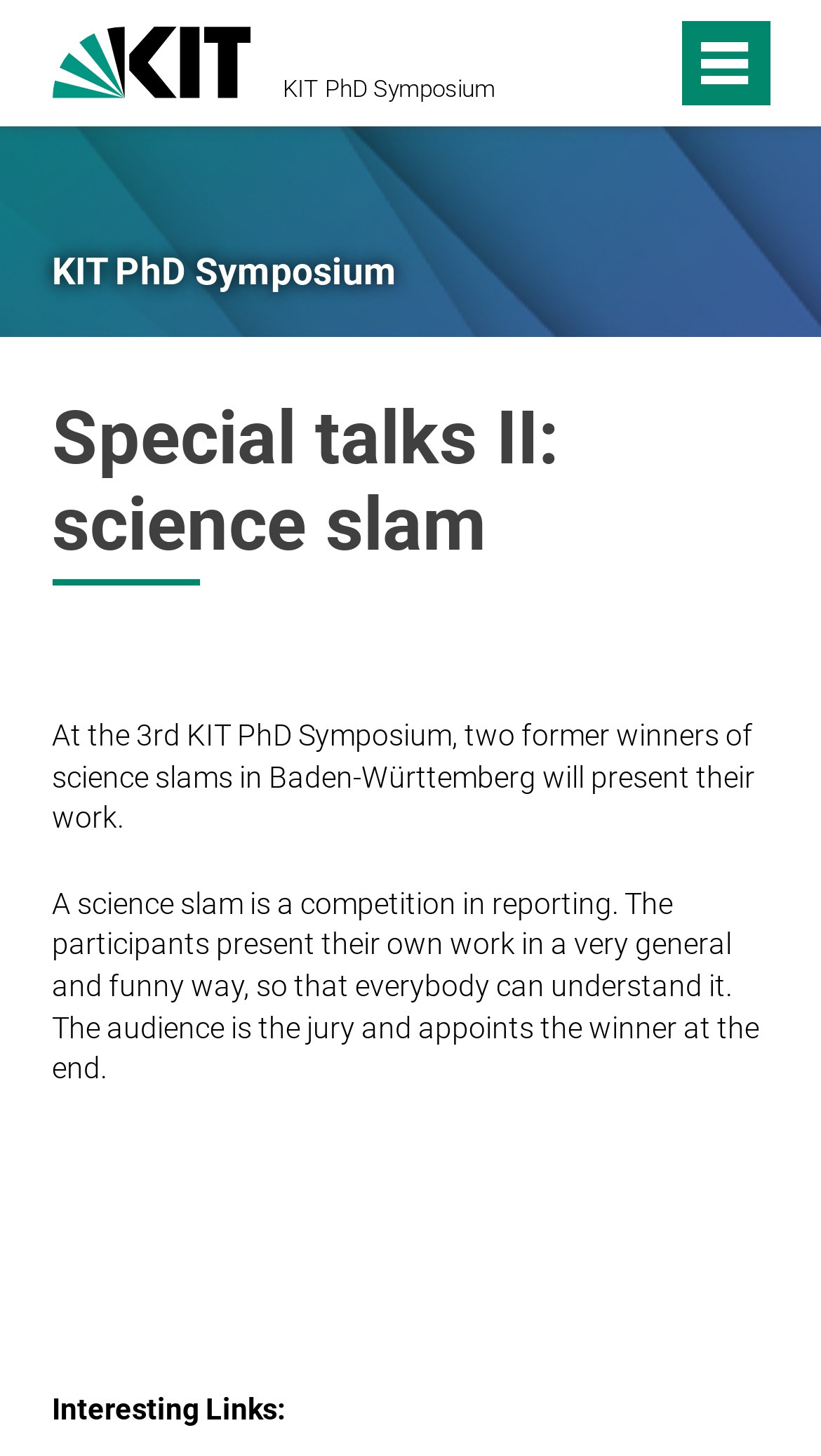Your task is to extract the text of the main heading from the webpage.

Special talks II: science slam